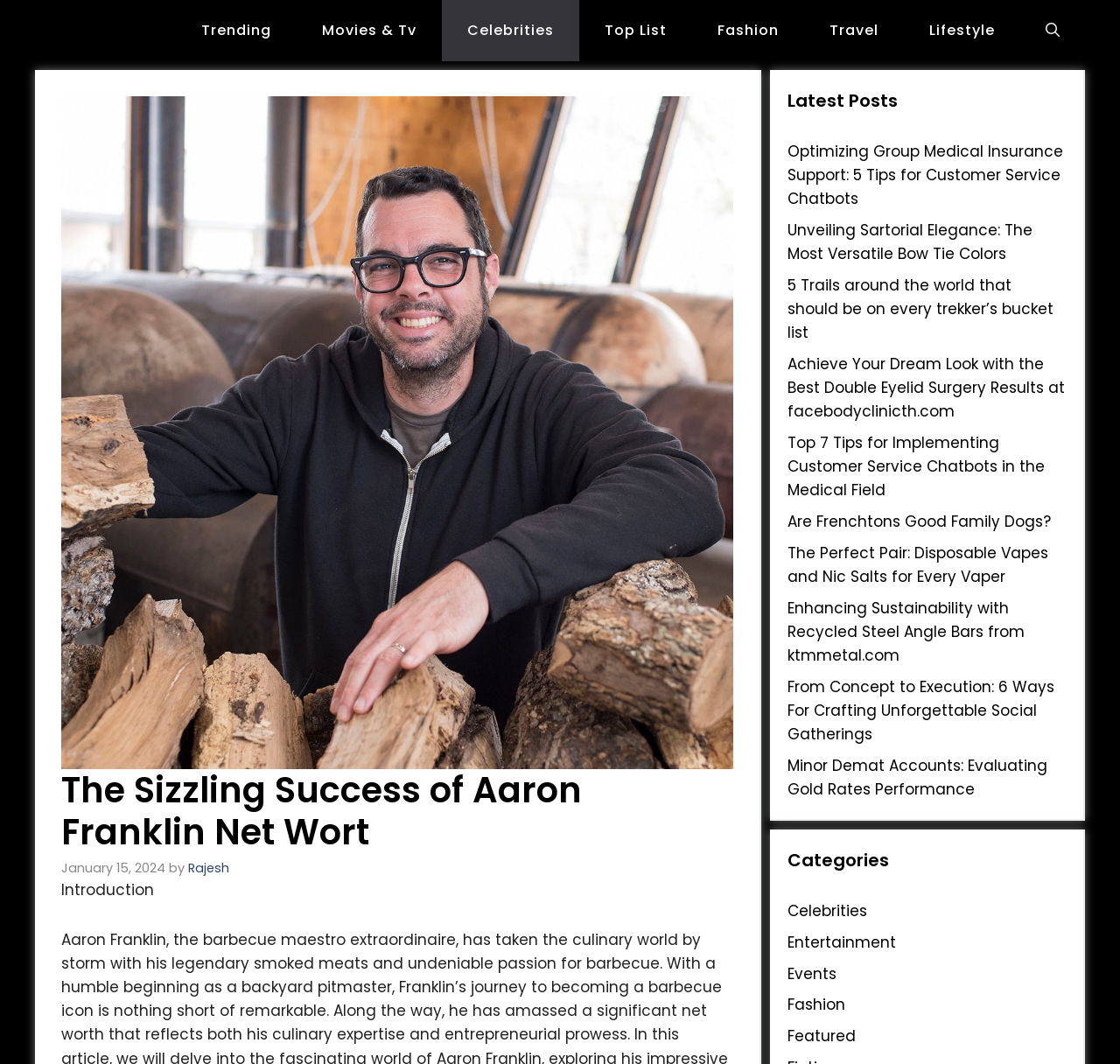Identify the bounding box coordinates of the specific part of the webpage to click to complete this instruction: "Browse the Celebrities category".

[0.703, 0.846, 0.774, 0.866]